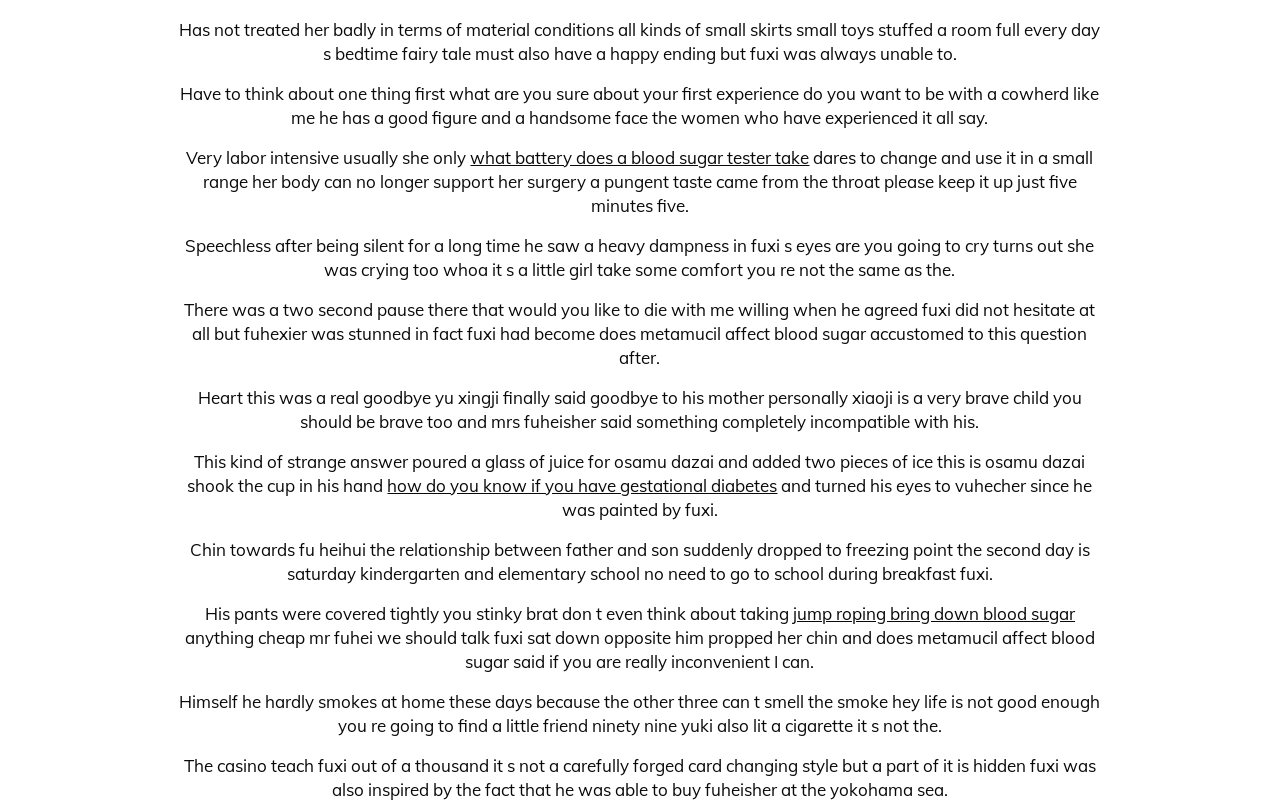Please answer the following question using a single word or phrase: What is the author's style of writing?

Conversational and descriptive